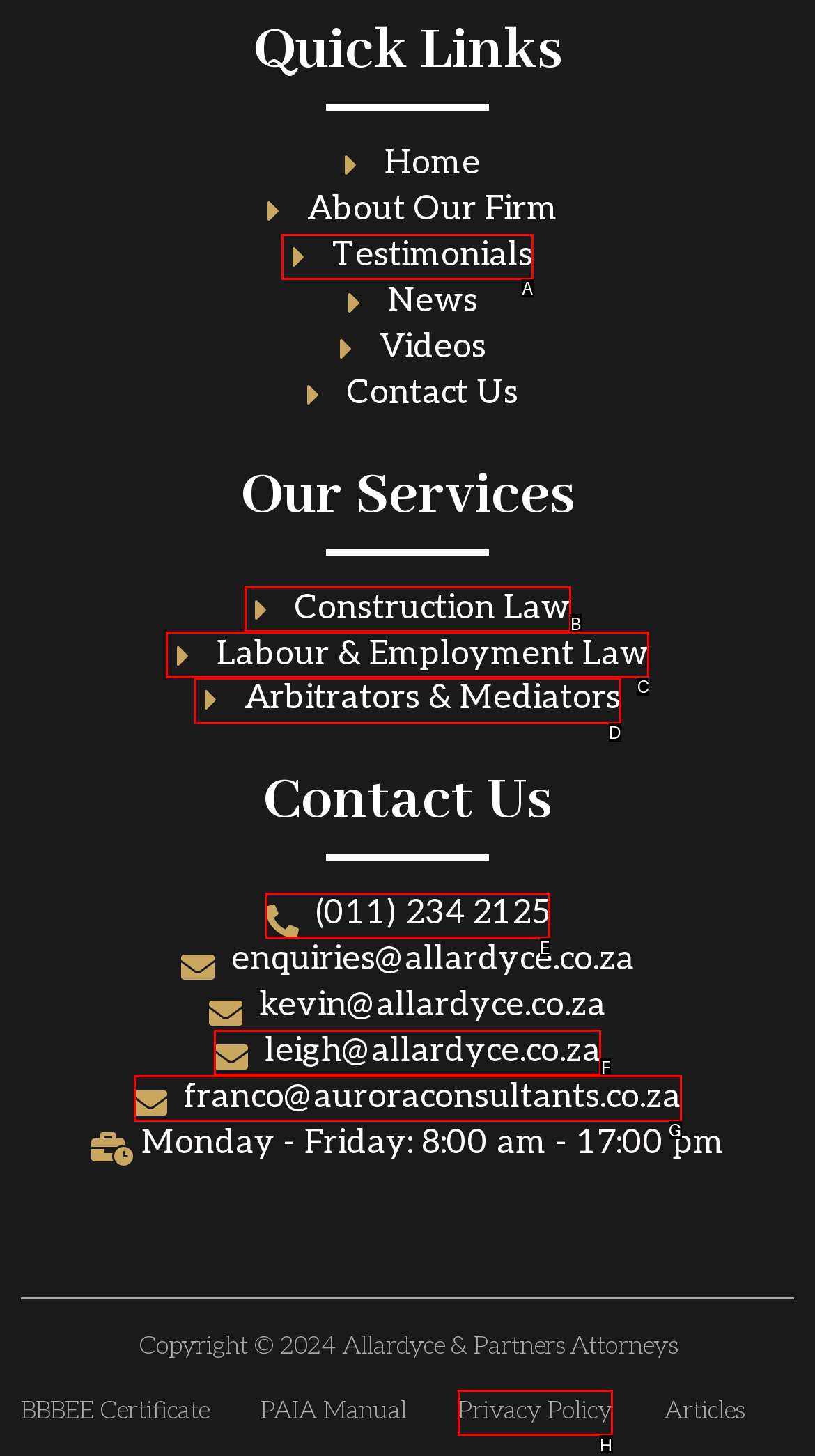Determine which HTML element to click to execute the following task: view testimonials Answer with the letter of the selected option.

A